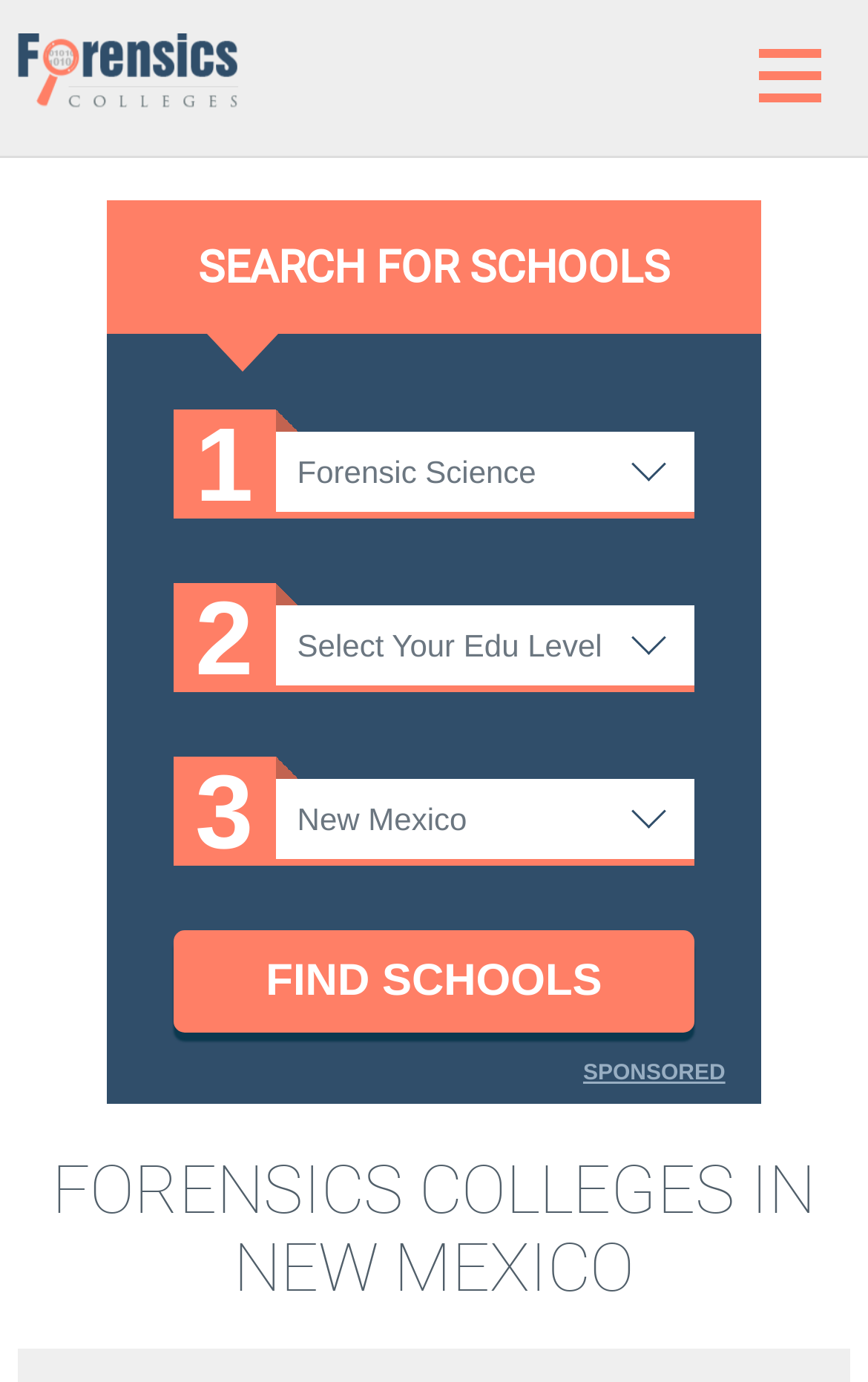Respond to the following query with just one word or a short phrase: 
What is the topic of the webpage?

Forensic science colleges